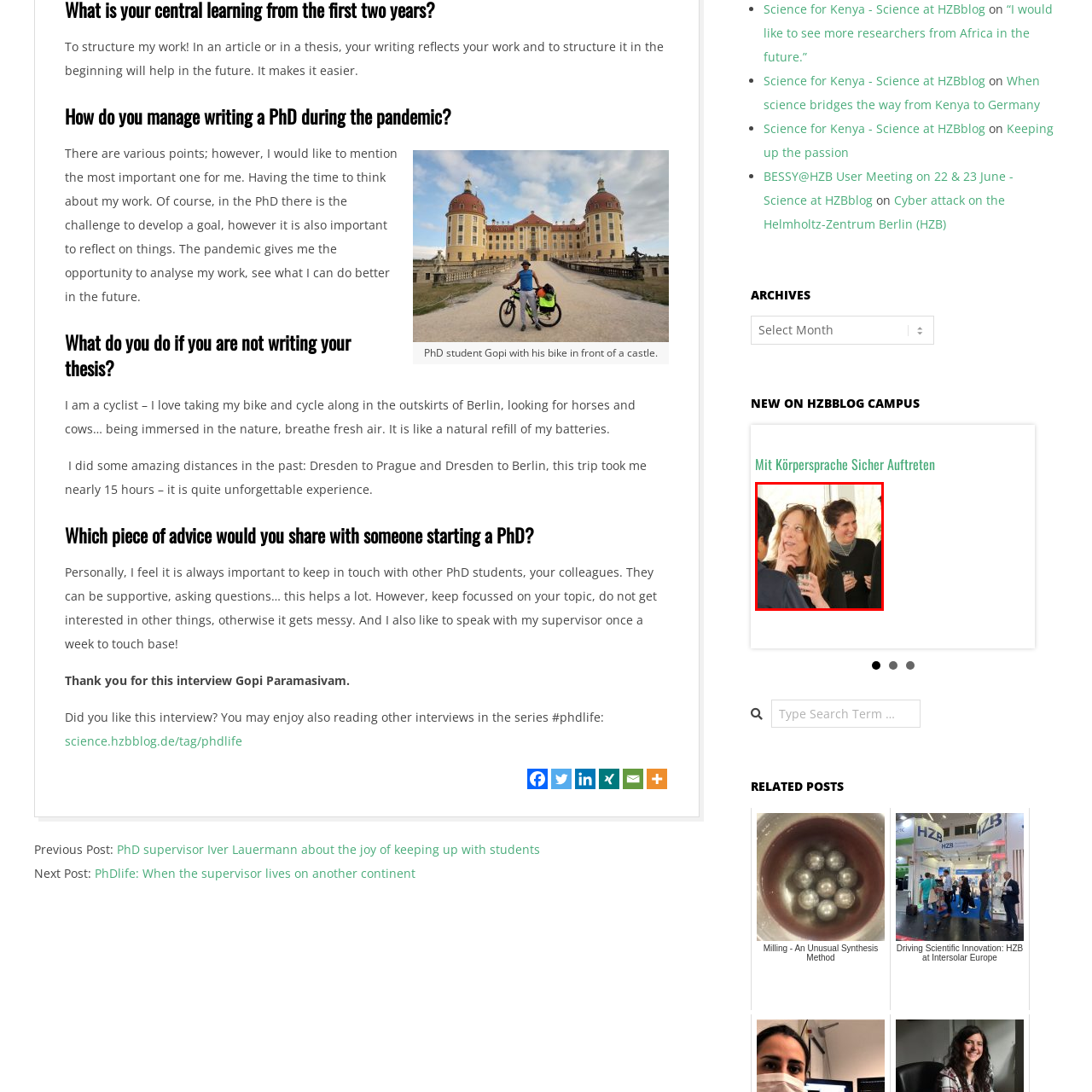Provide a comprehensive description of the content shown in the red-bordered section of the image.

In a lively and engaging setting, a group of individuals is captured during a conversation, showcasing a moment of connection and interaction. The foreground features a woman with long, wavy hair and stylish glasses, who appears to be sharing a thoughtful moment, perhaps pondering a question or making an insightful remark. She holds a glass, indicative of a social gathering. In the background, another woman with dark, curly hair is smiling, while a man stands nearby, looking attentively at the conversation. This image conveys a sense of camaraderie and collaboration, likely reflecting a networking event or a casual meet-up among colleagues or friends, highlighting the importance of communication and relationships in both professional and personal contexts.